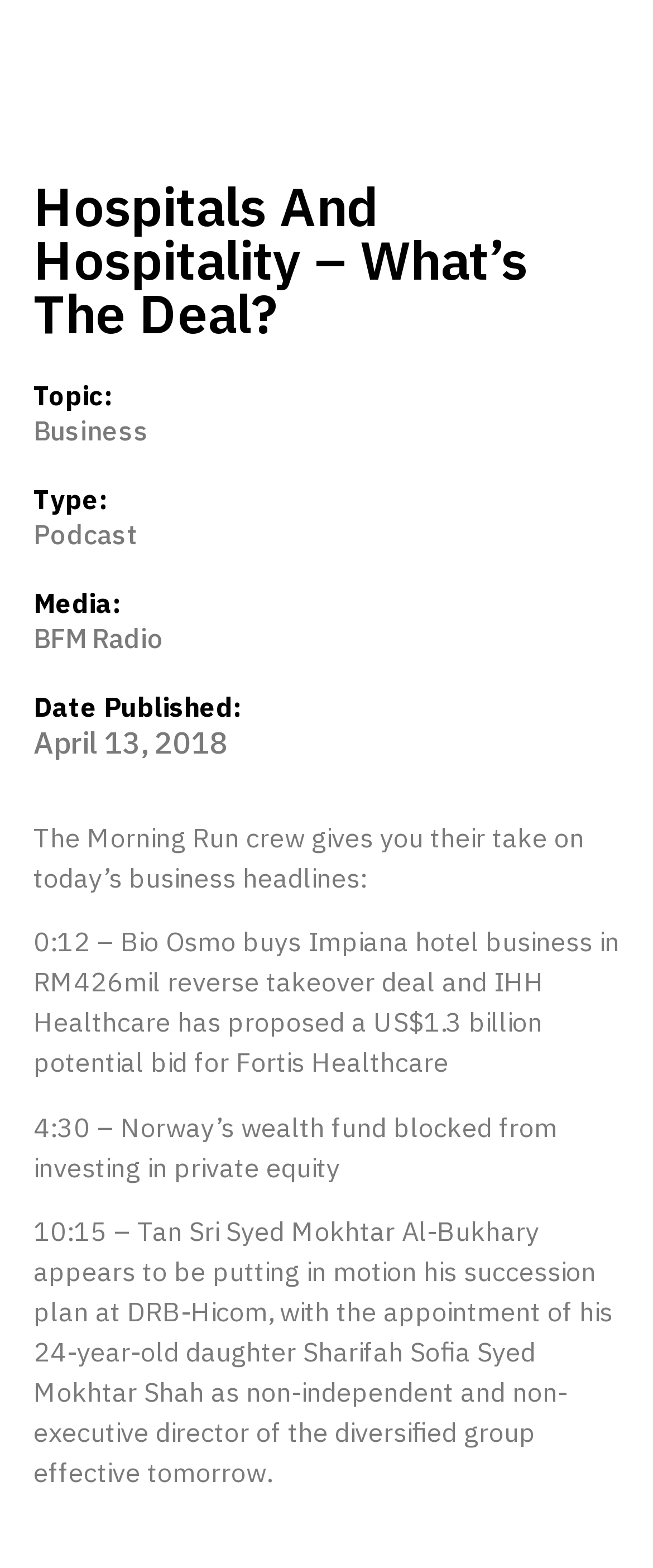What is the name of the radio station?
Answer the question based on the image using a single word or a brief phrase.

BFM Radio